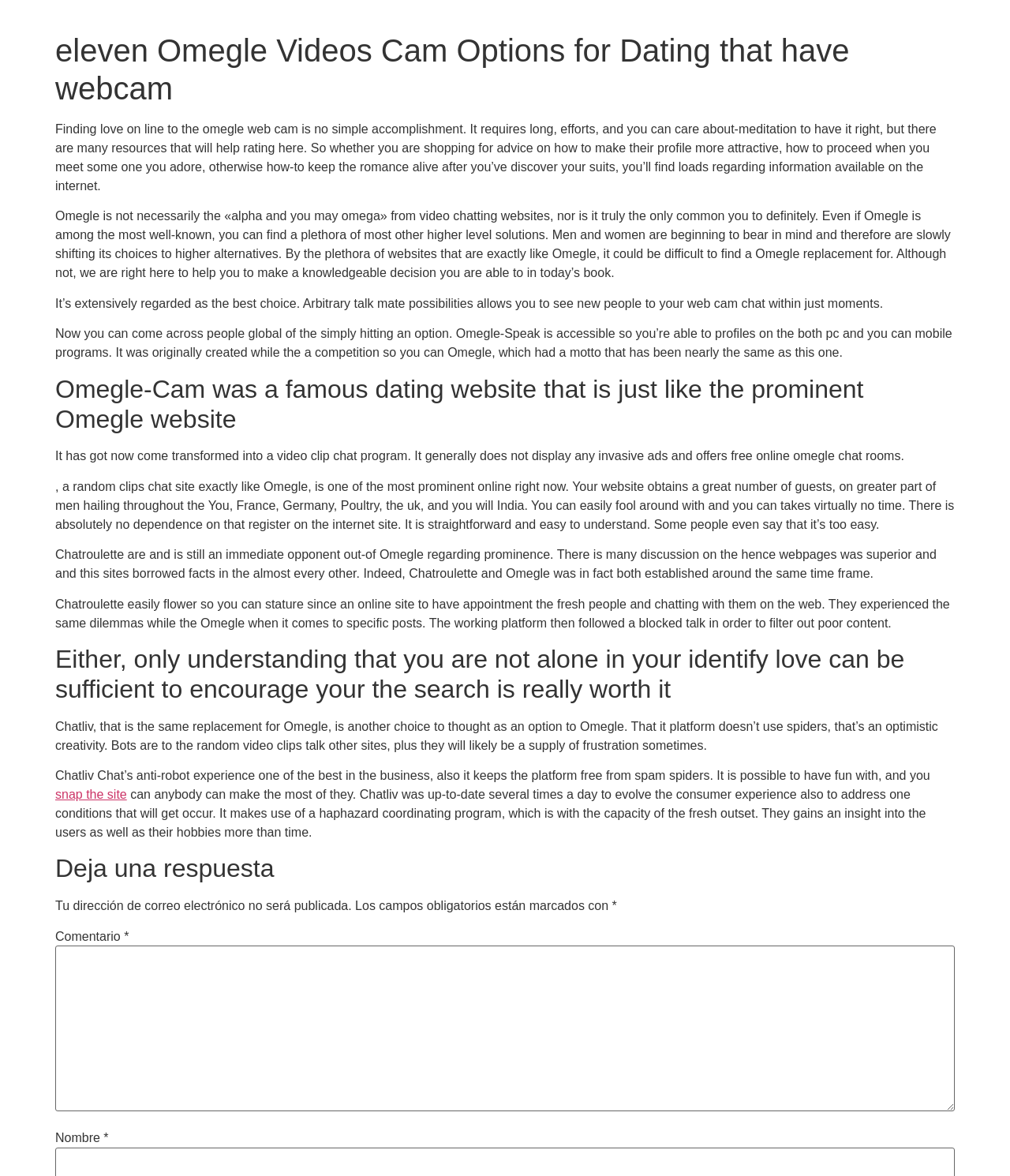Using the provided element description: "parent_node: Comentario * name="comment"", identify the bounding box coordinates. The coordinates should be four floats between 0 and 1 in the order [left, top, right, bottom].

[0.055, 0.804, 0.945, 0.945]